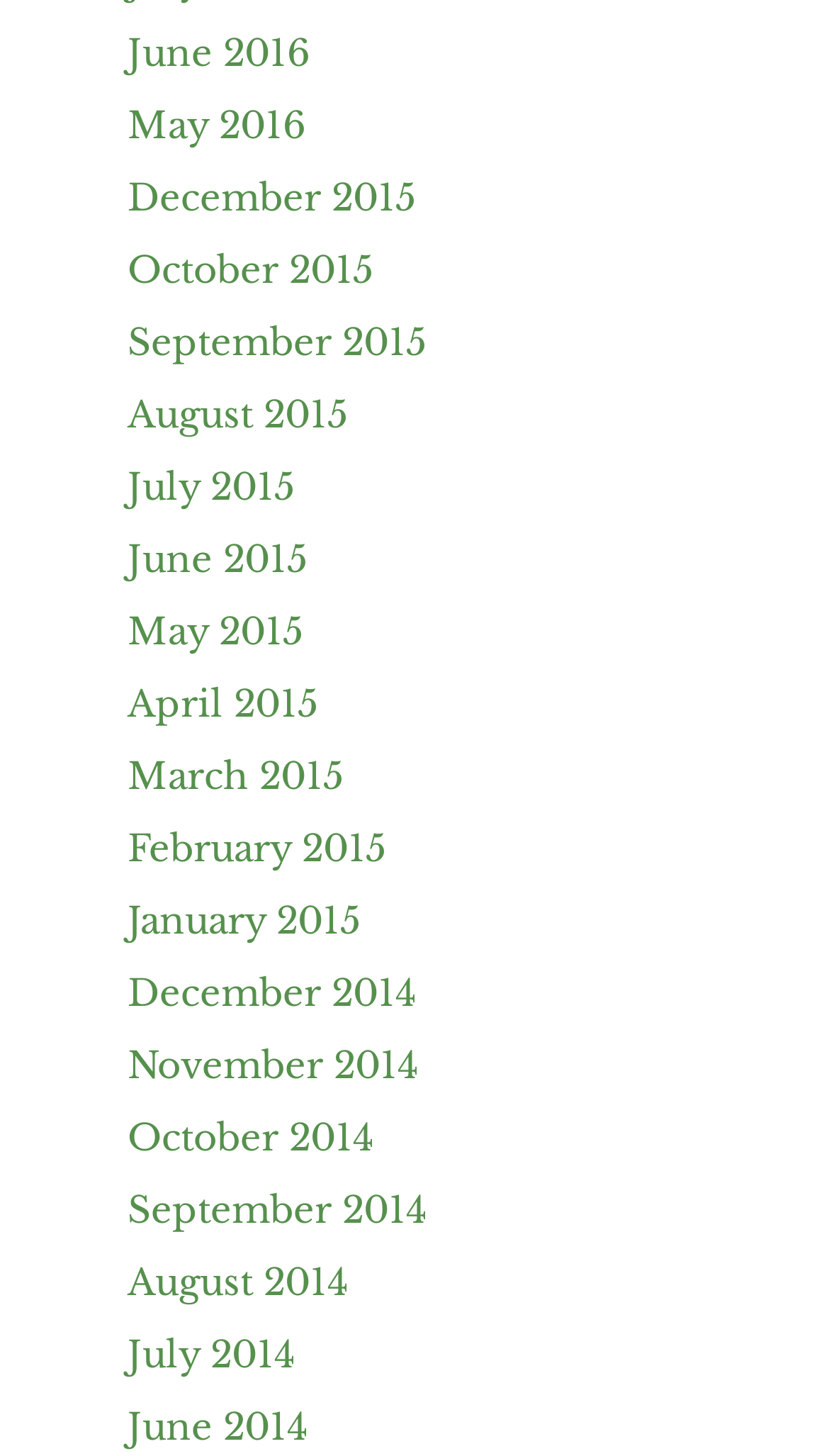Provide a one-word or brief phrase answer to the question:
How many links are there in the first row?

4